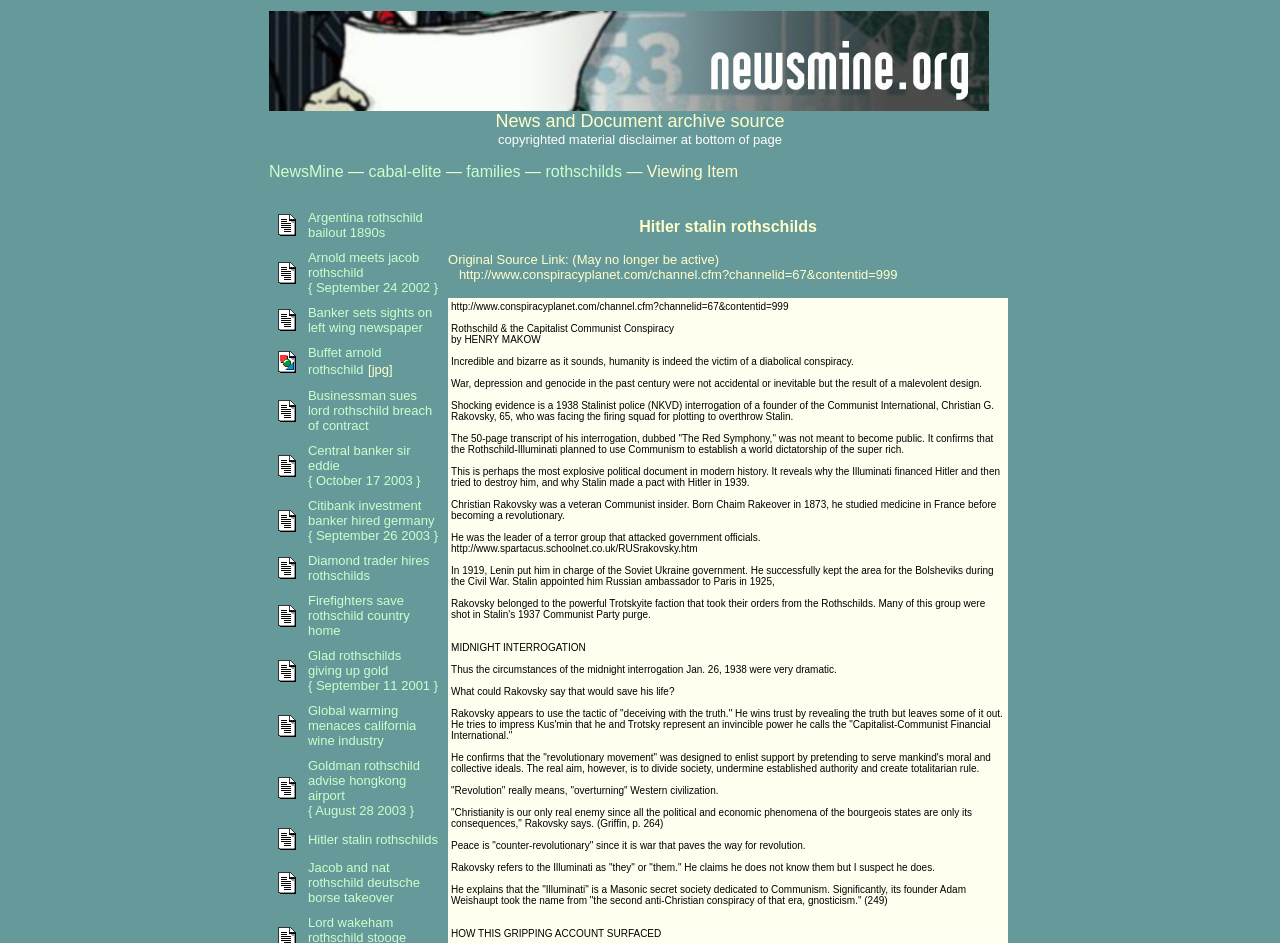Find and indicate the bounding box coordinates of the region you should select to follow the given instruction: "Check the image related to Buffet arnold rothschild".

[0.241, 0.364, 0.298, 0.4]